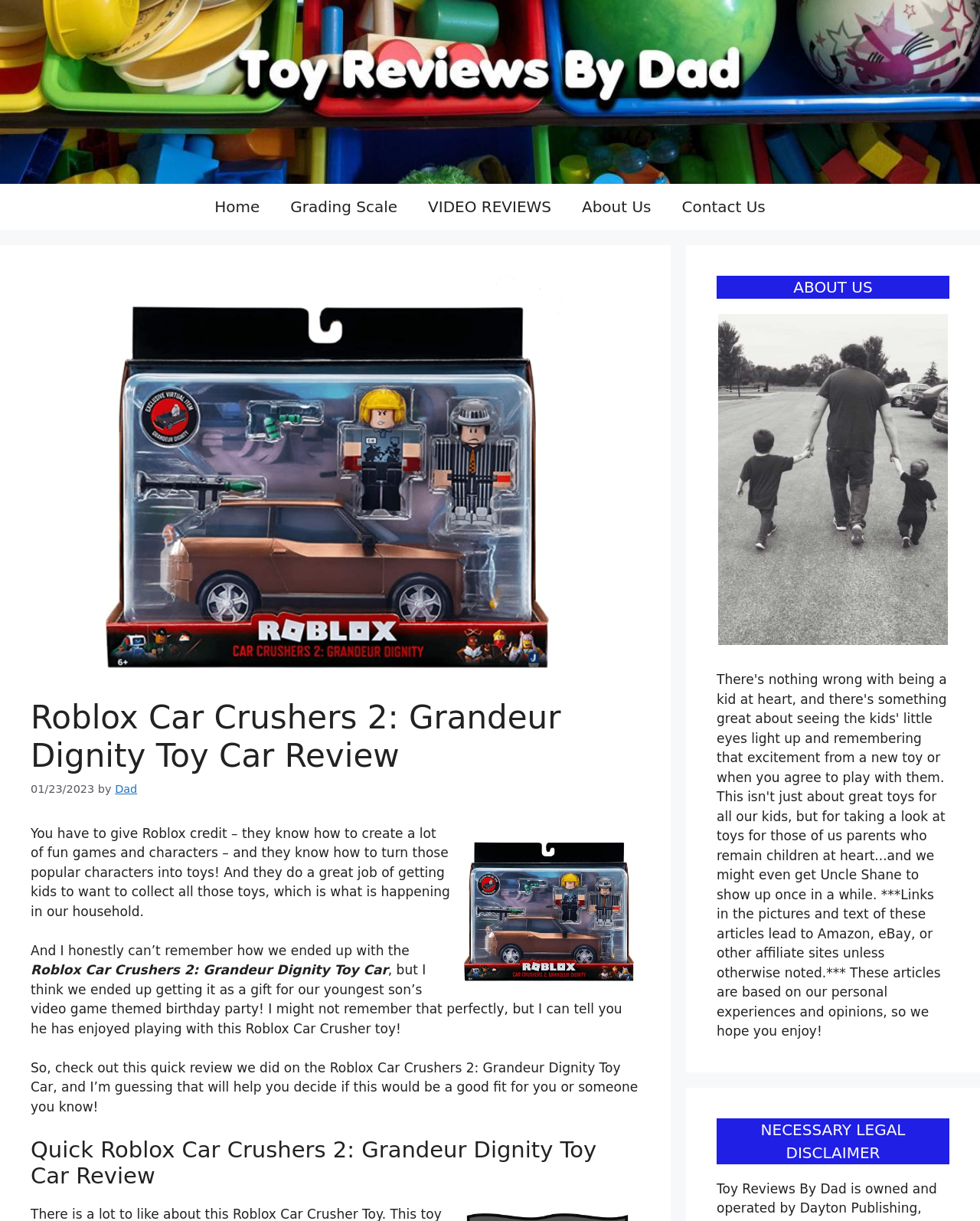Respond with a single word or short phrase to the following question: 
What is the name of the website?

Toy Reviews By Dad